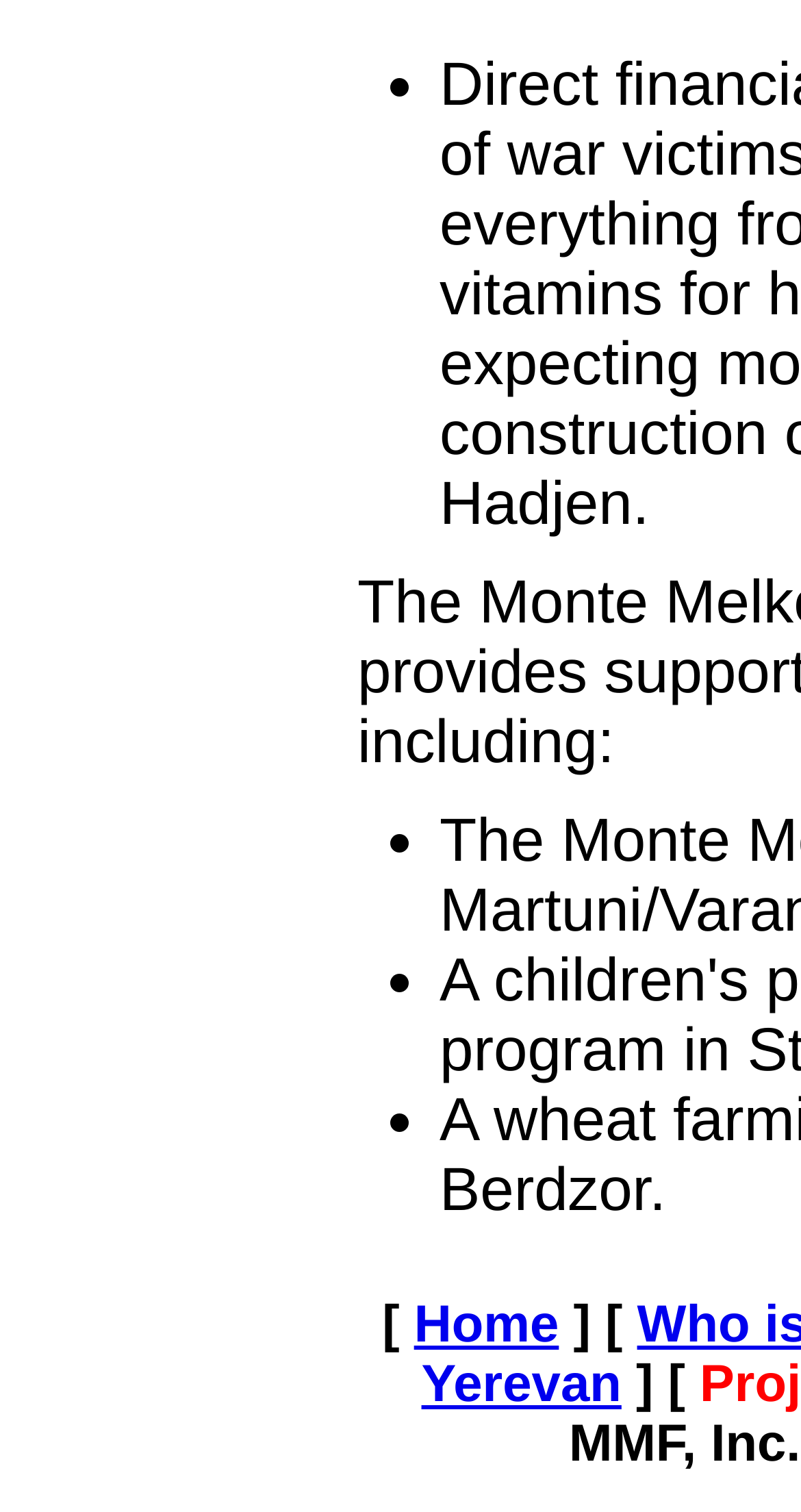Find the bounding box coordinates corresponding to the UI element with the description: "Linkedin". The coordinates should be formatted as [left, top, right, bottom], with values as floats between 0 and 1.

None